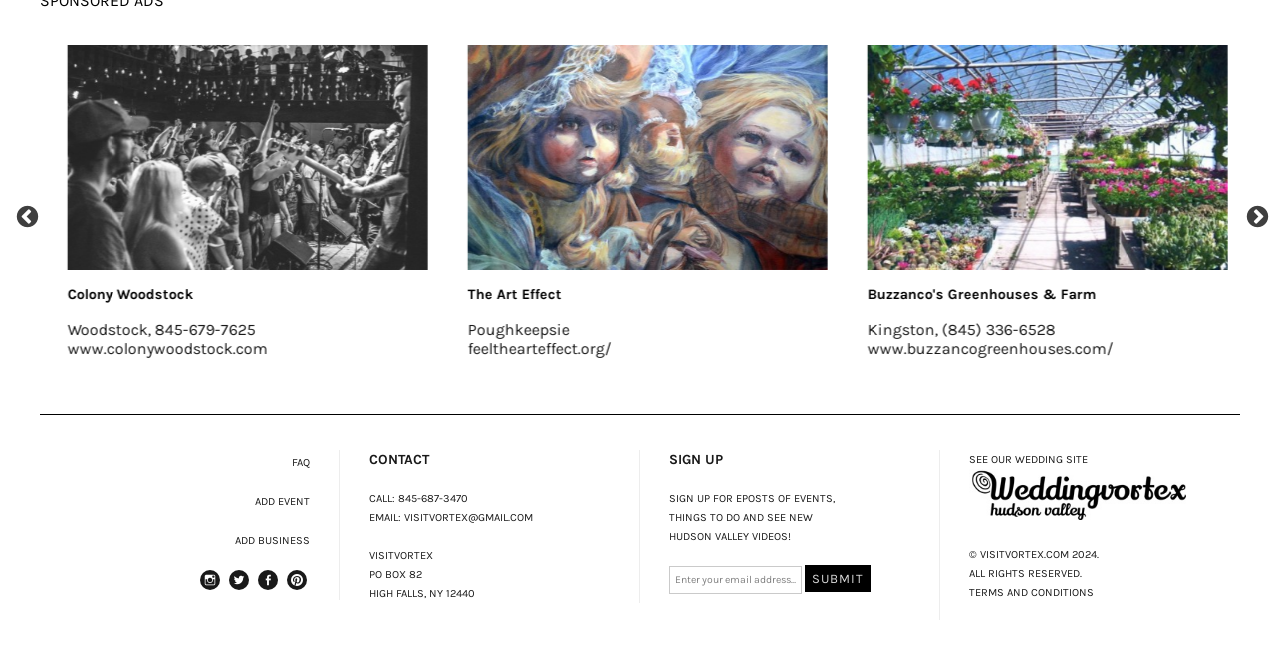Given the element description 12th, predict the bounding box coordinates for the UI element in the webpage screenshot. The format should be (top-left x, top-left y, bottom-right x, bottom-right y), and the values should be between 0 and 1.

None